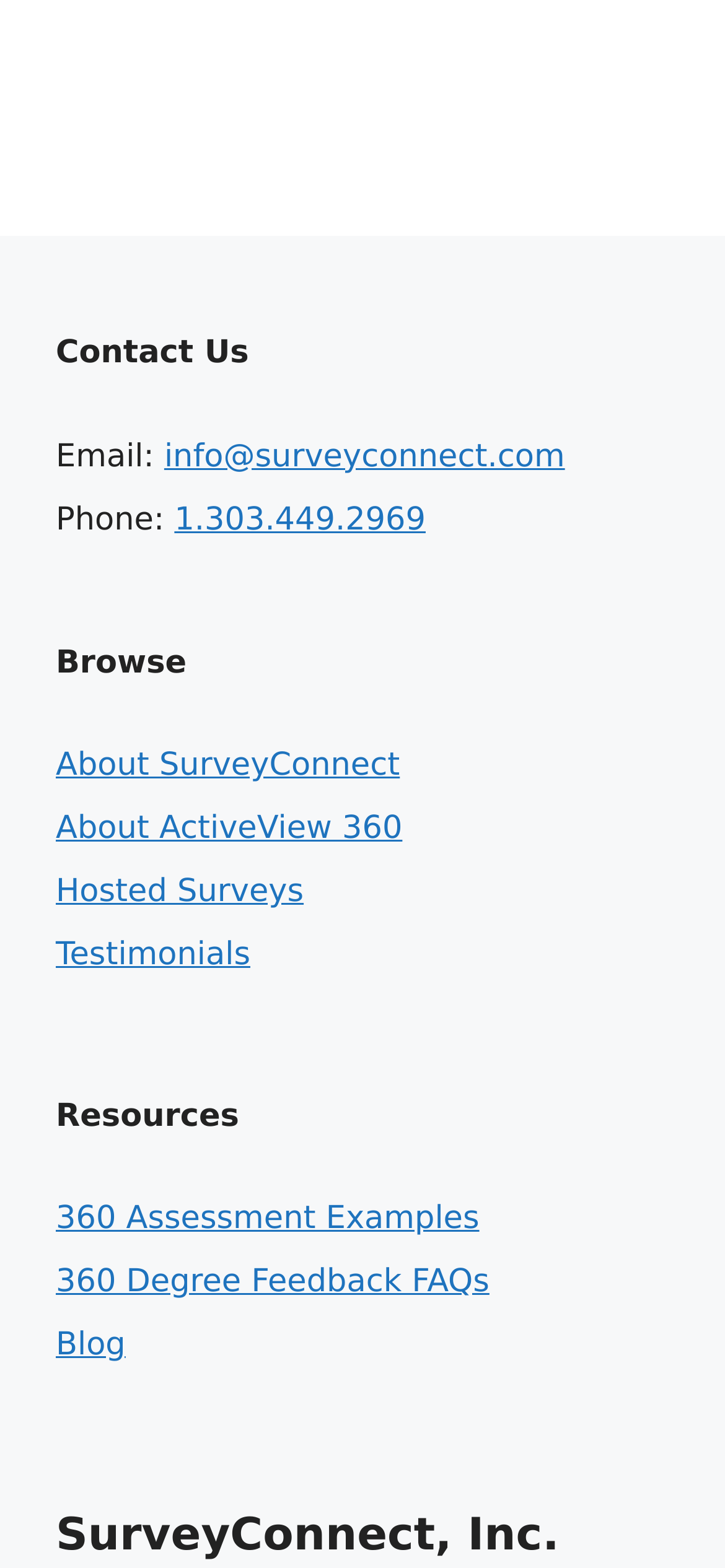What is the phone number of the company?
Please give a detailed and elaborate answer to the question based on the image.

The company's phone number can be found in the contact information section, which is located in the second complementary element from the top. The phone number is provided as a link with the text '1.303.449.2969'.